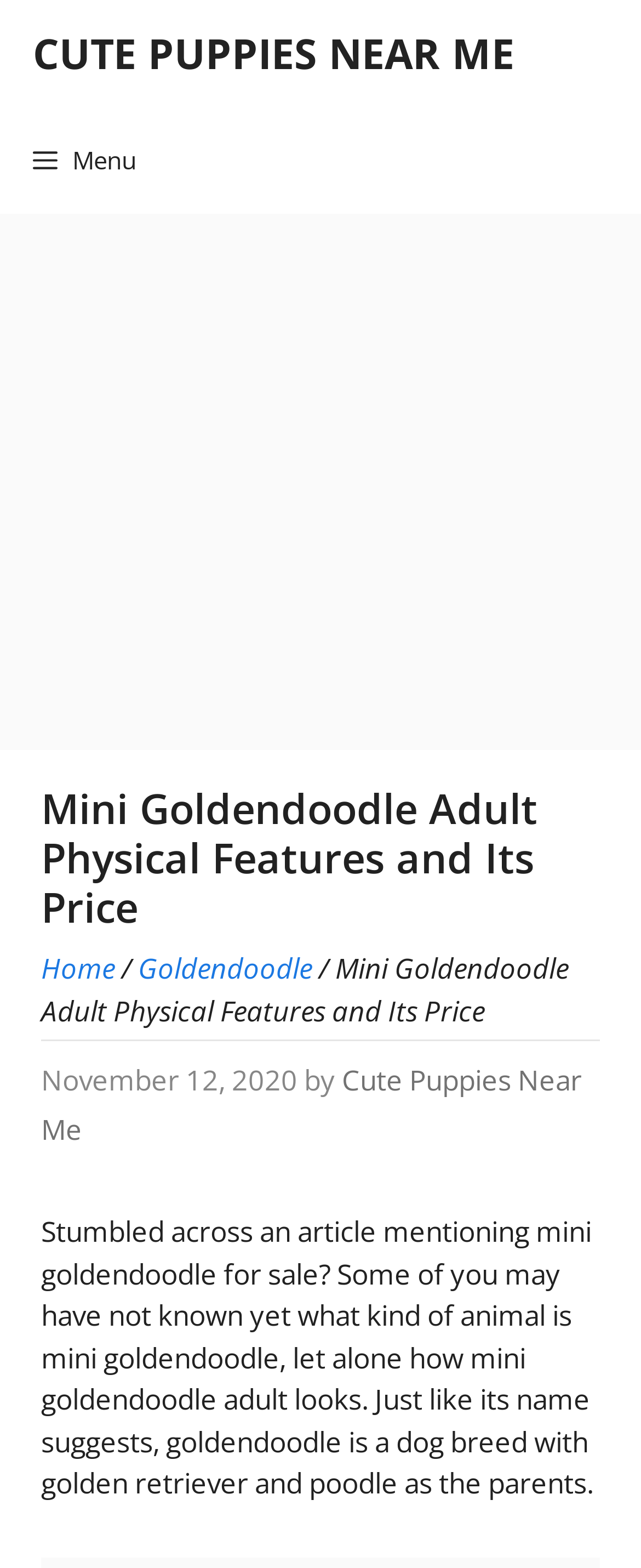What is the name of the website or author?
Give a single word or phrase answer based on the content of the image.

Cute Puppies Near Me